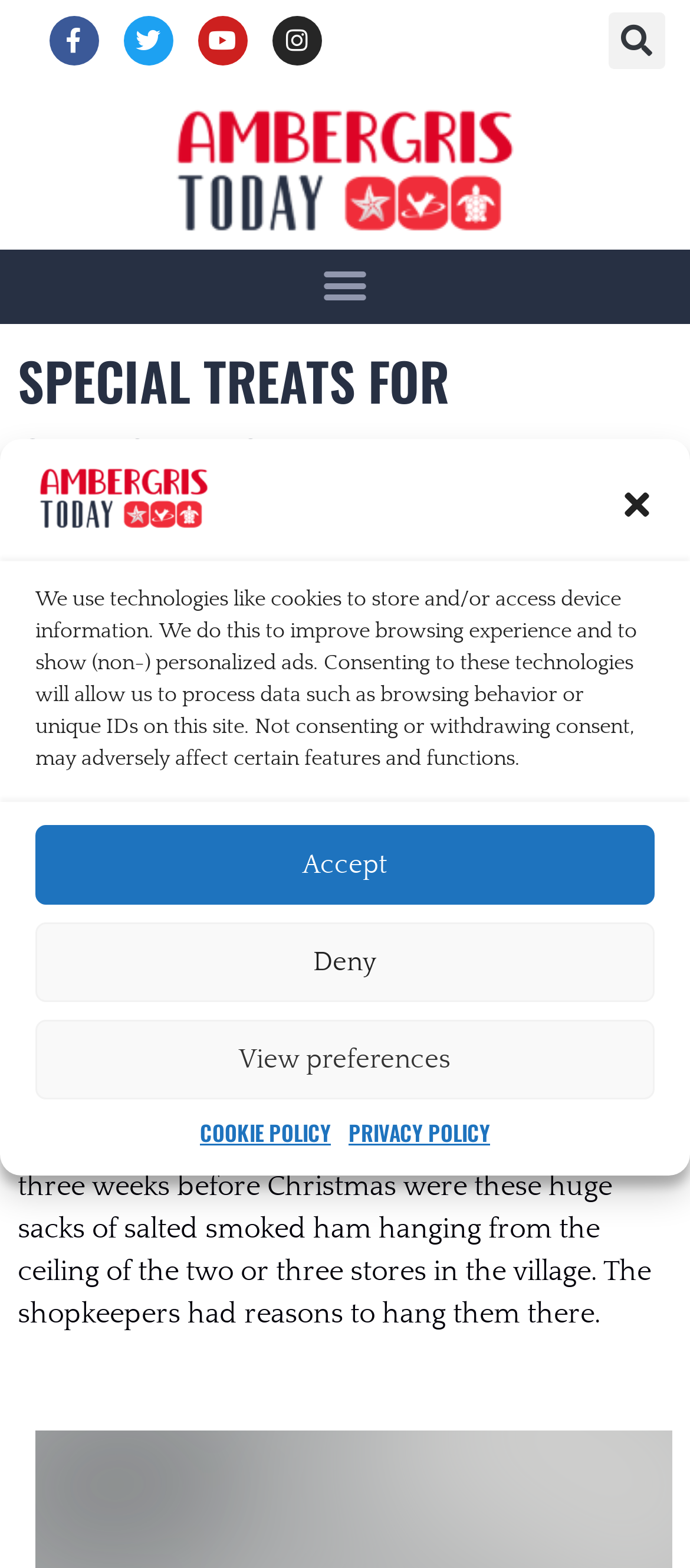Answer the question briefly using a single word or phrase: 
What is the date mentioned in the article?

November 30, 2006